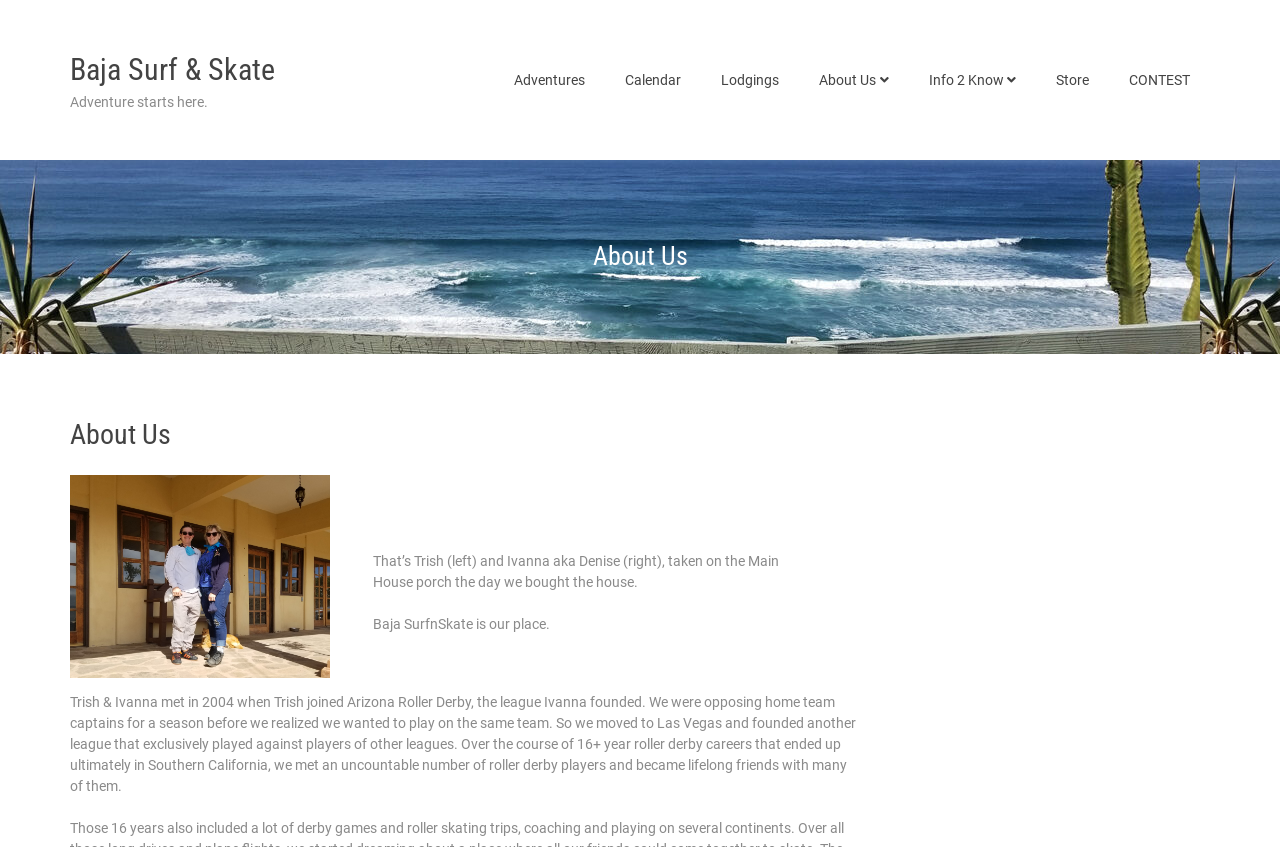Based on the element description: "About Us", identify the bounding box coordinates for this UI element. The coordinates must be four float numbers between 0 and 1, listed as [left, top, right, bottom].

[0.624, 0.064, 0.71, 0.125]